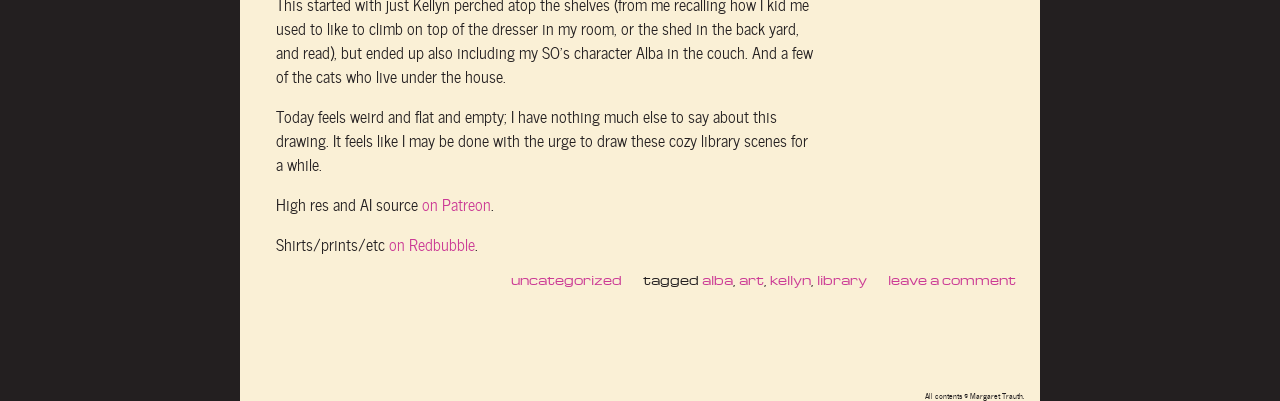Indicate the bounding box coordinates of the clickable region to achieve the following instruction: "Leave a comment."

[0.694, 0.675, 0.794, 0.718]